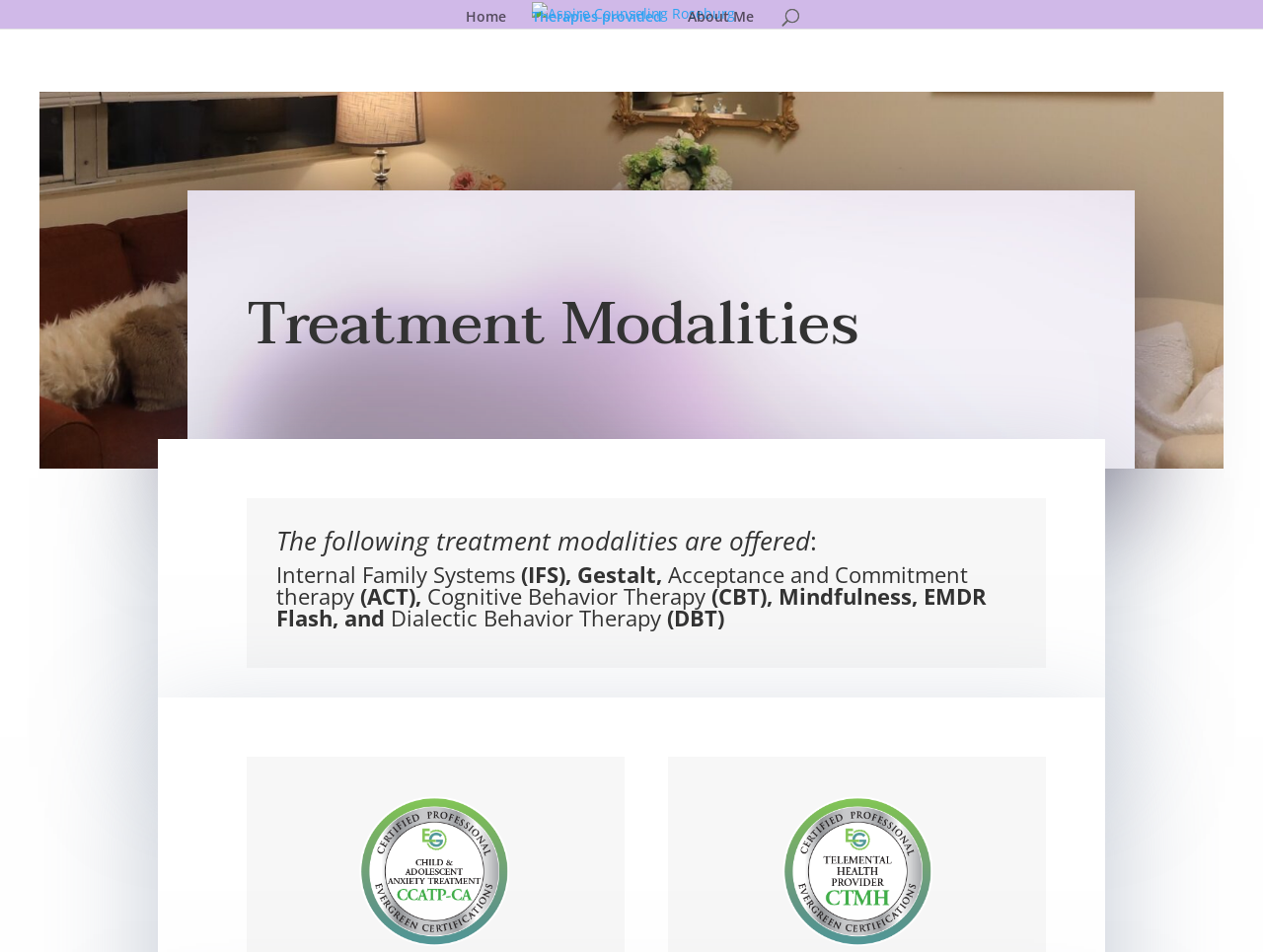What are the treatment modalities offered?
Please give a detailed and elaborate answer to the question.

I found the answer by looking at the heading element that lists the treatment modalities, which is located below the 'Treatment Modalities' heading. The list includes Internal Family Systems (IFS), Gestalt, Acceptance and Commitment therapy (ACT), Cognitive Behavior Therapy (CBT), Mindfulness, EMDR Flash, and Dialectic Behavior Therapy (DBT).